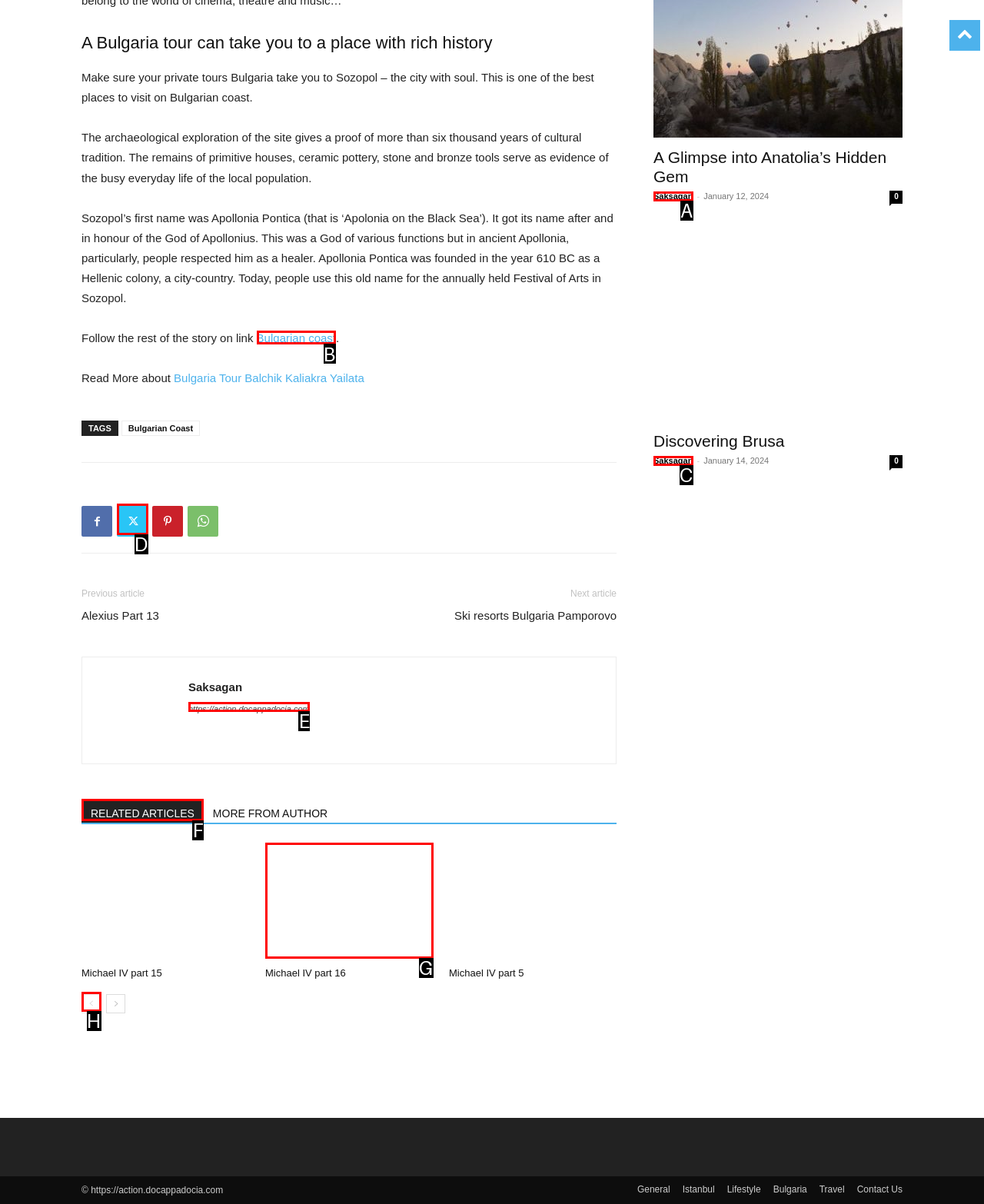For the task: Visit the Bulgarian coast, specify the letter of the option that should be clicked. Answer with the letter only.

B